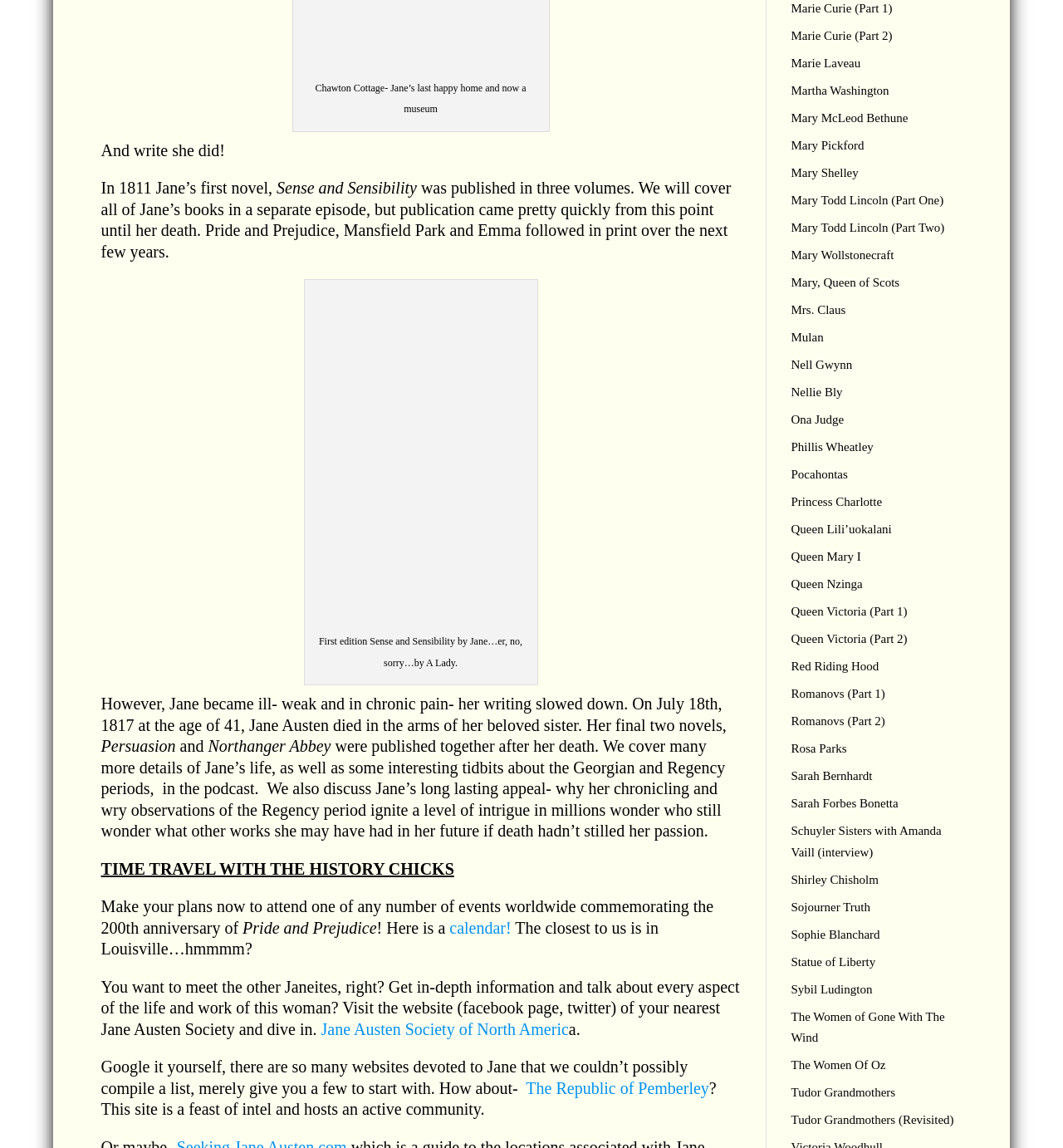What is the name of the podcast mentioned in the text?
Give a single word or phrase as your answer by examining the image.

The History Chicks